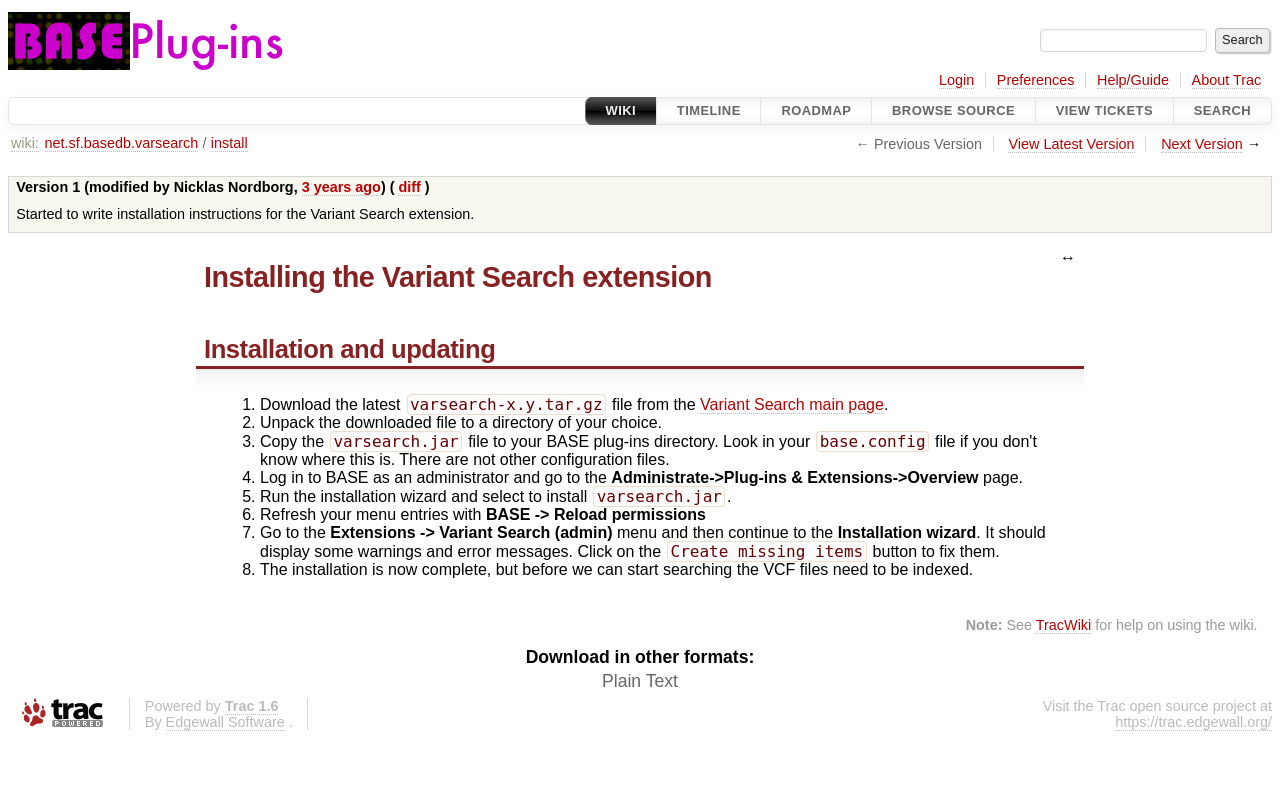Please identify the bounding box coordinates of the region to click in order to complete the task: "Login to the system". The coordinates must be four float numbers between 0 and 1, specified as [left, top, right, bottom].

[0.734, 0.089, 0.761, 0.11]